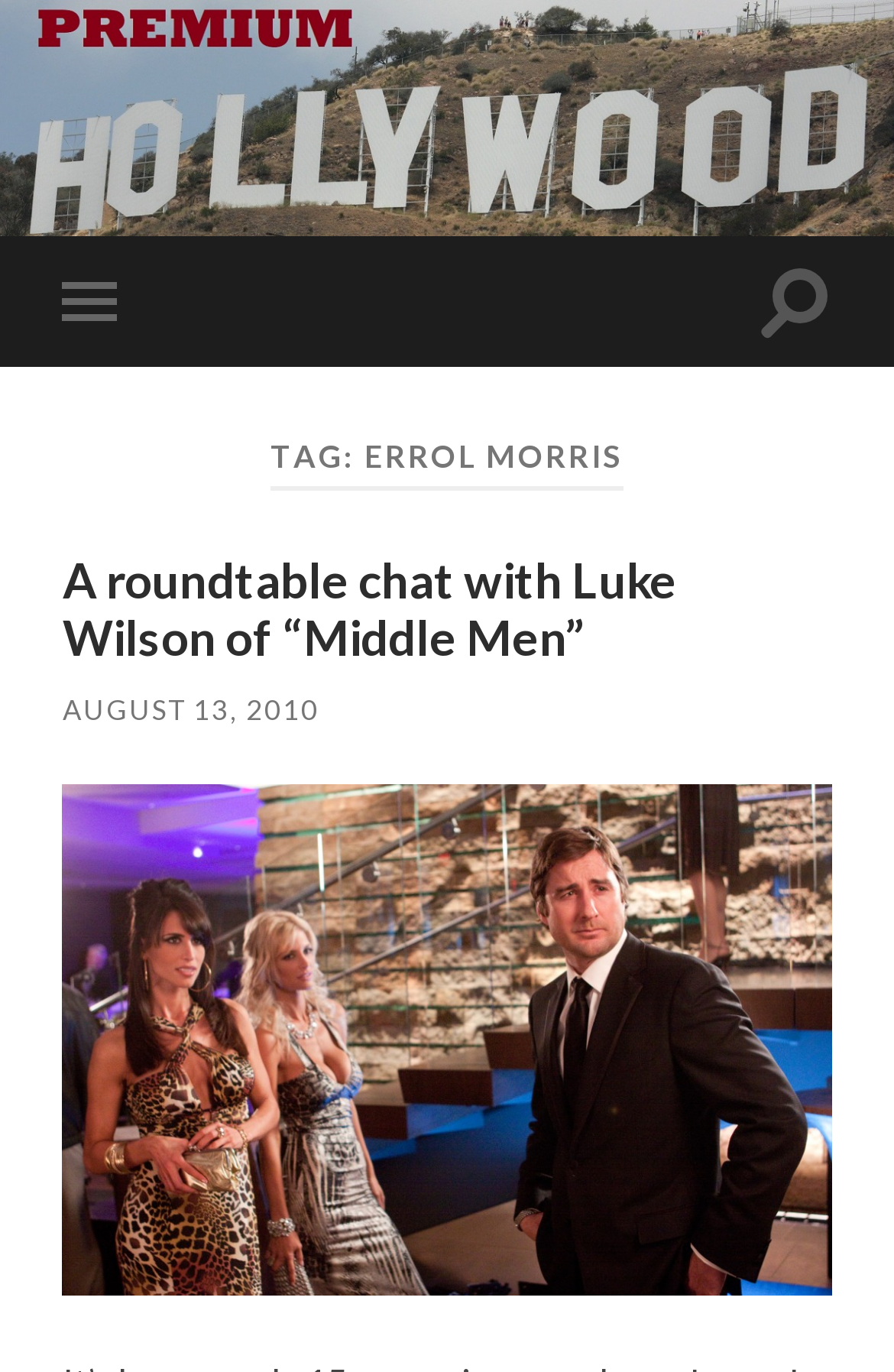What is the text of the first heading?
Based on the image, answer the question with a single word or brief phrase.

TAG: ERROL MORRIS